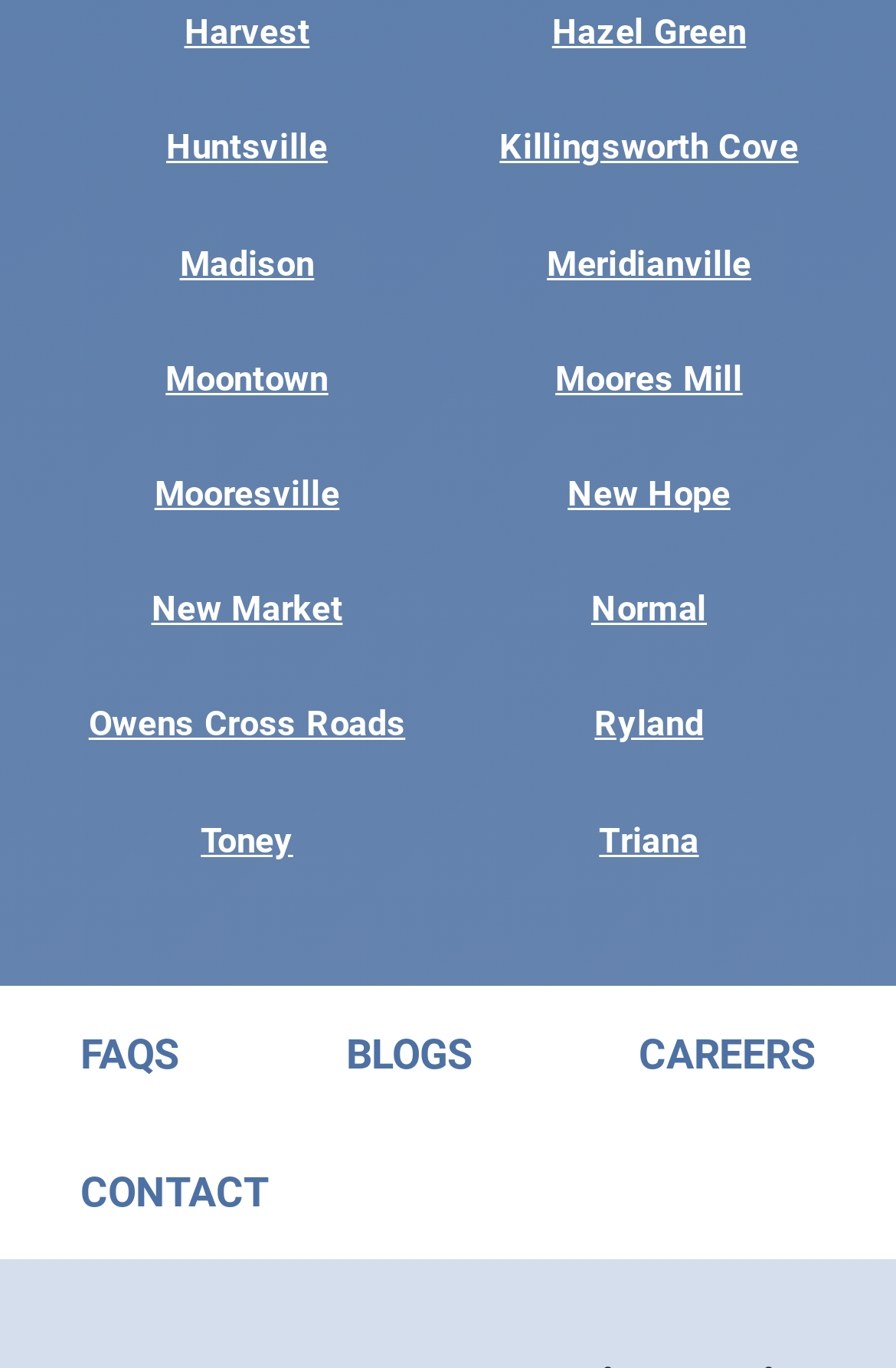Is there a location named 'Harvest'?
Please answer the question as detailed as possible.

I saw a link that says 'Harvest' at the top of the webpage, which suggests that there is a location named 'Harvest'.